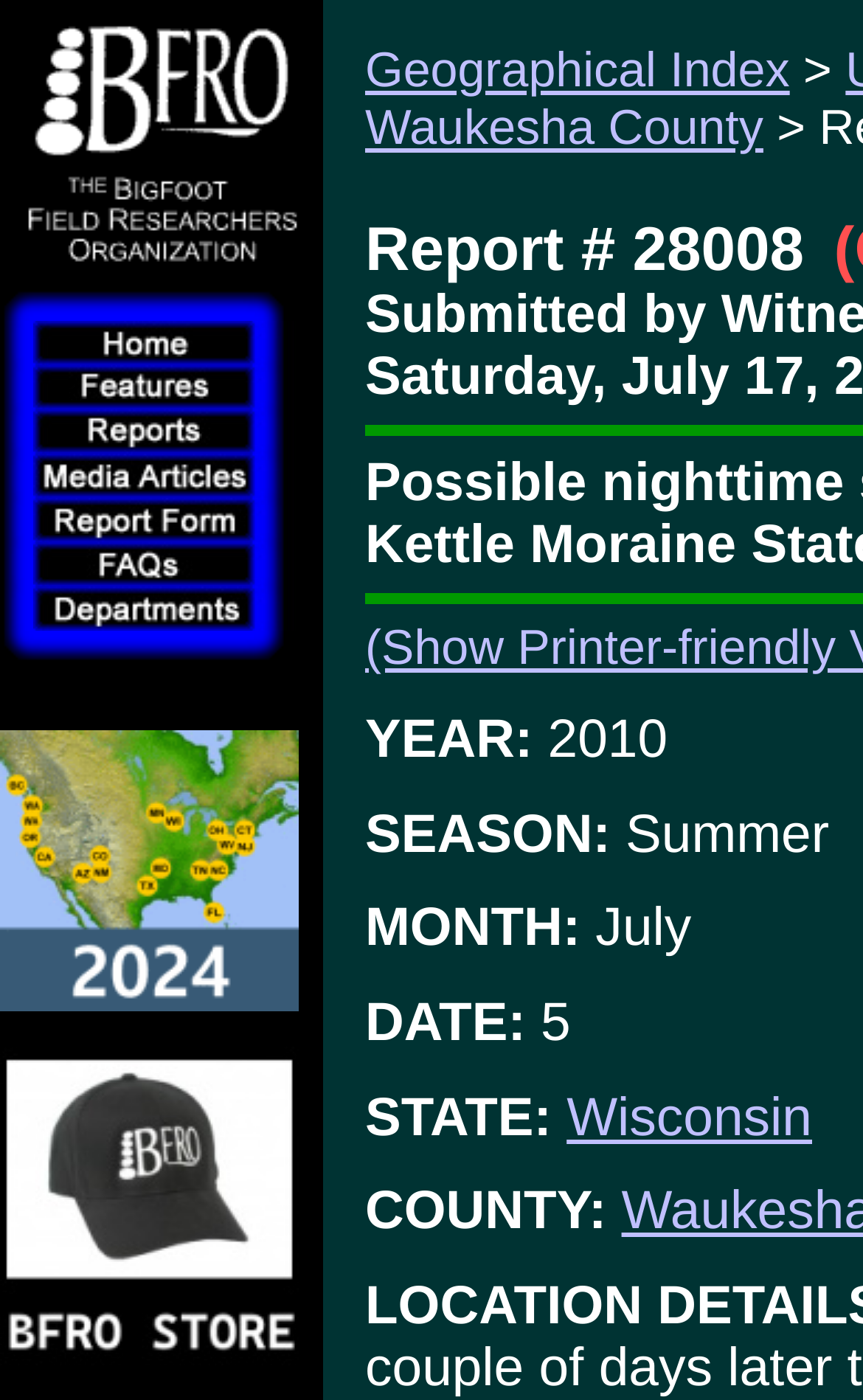Pinpoint the bounding box coordinates of the clickable area necessary to execute the following instruction: "View BFRO STORE". The coordinates should be given as four float numbers between 0 and 1, namely [left, top, right, bottom].

[0.0, 0.956, 0.346, 0.982]